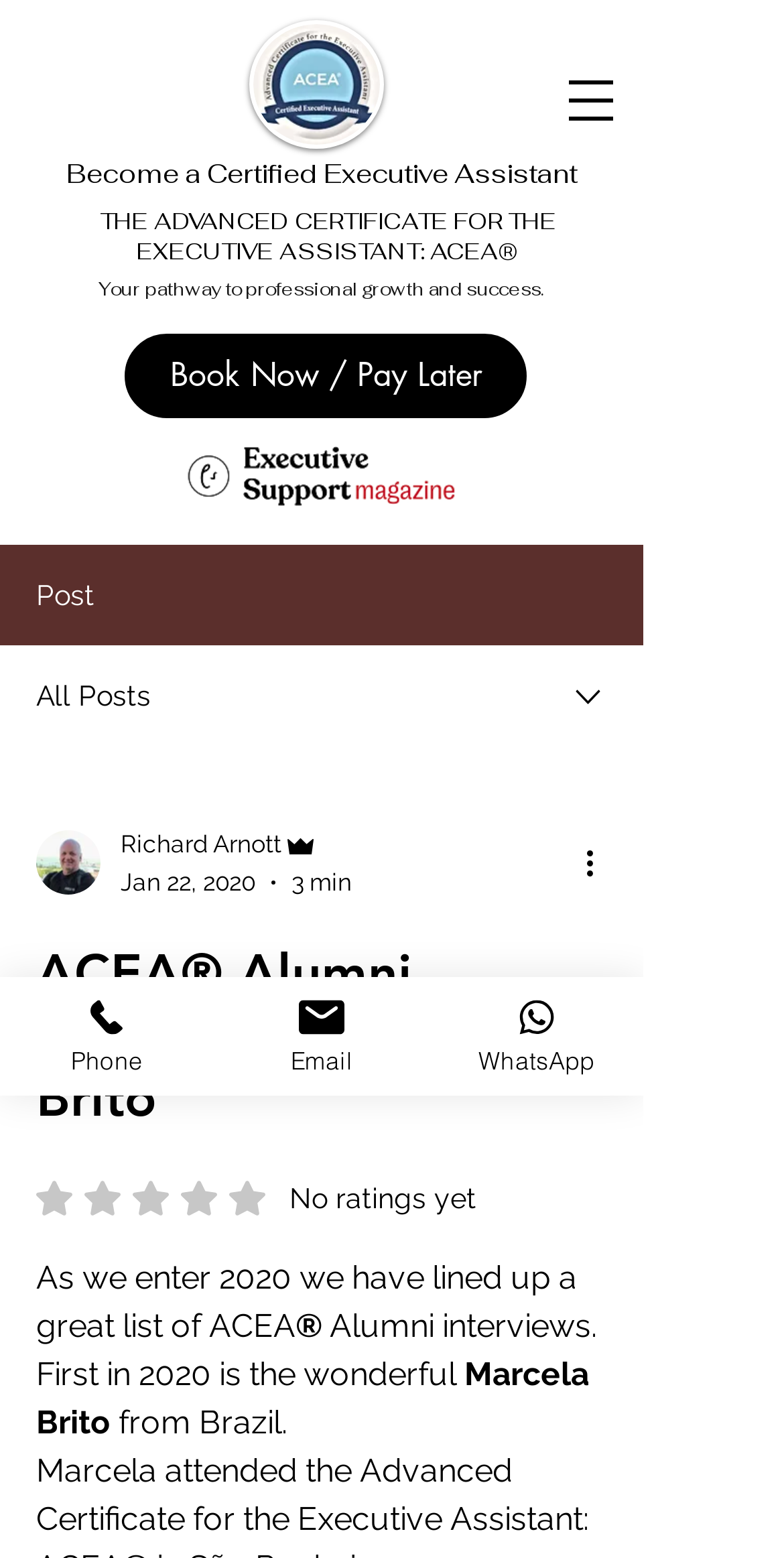Locate the bounding box coordinates of the clickable element to fulfill the following instruction: "Click the link to book now or pay later". Provide the coordinates as four float numbers between 0 and 1 in the format [left, top, right, bottom].

[0.159, 0.214, 0.672, 0.269]